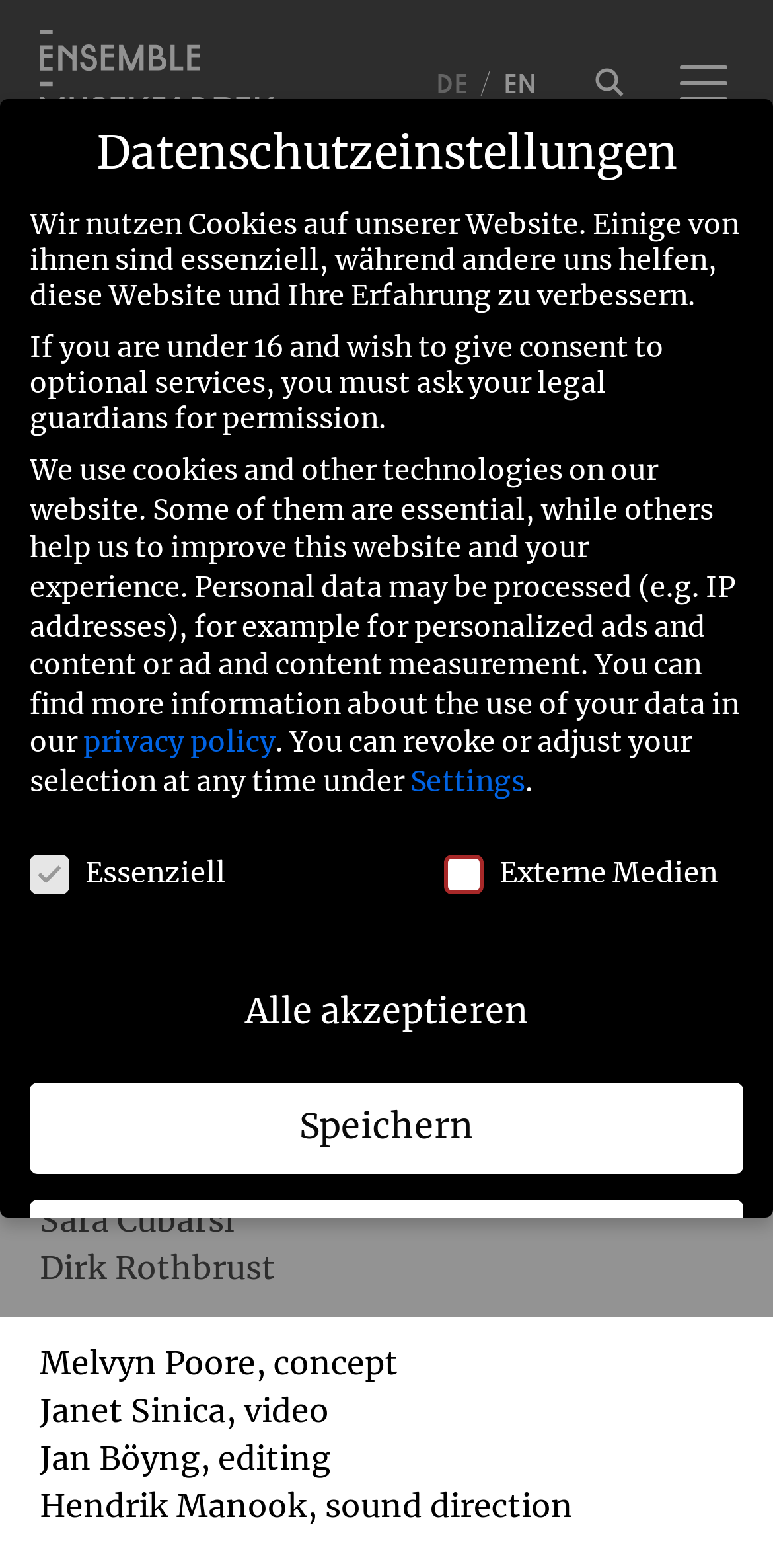Please specify the bounding box coordinates of the area that should be clicked to accomplish the following instruction: "Watch the YouTube video". The coordinates should consist of four float numbers between 0 and 1, i.e., [left, top, right, bottom].

[0.338, 0.424, 0.662, 0.465]